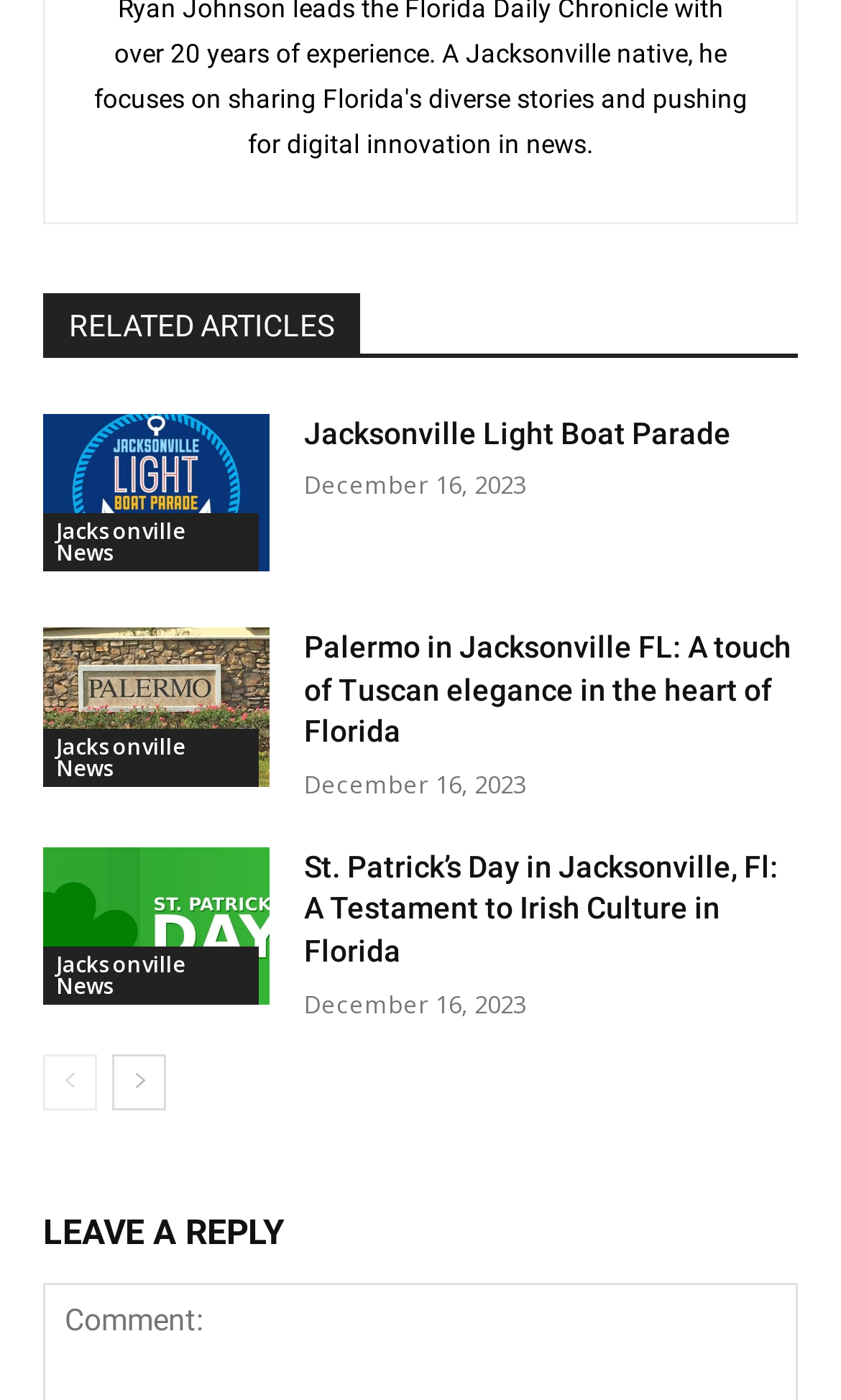How many articles are listed on this page?
Kindly give a detailed and elaborate answer to the question.

I counted the number of headings on the page, which are 'Jacksonville Light Boat Parade', 'Palermo in Jacksonville FL: A touch of Tuscan elegance in the heart of Florida', and 'St. Patrick’s Day in Jacksonville, Fl: A Testament to Irish Culture in Florida'. Each heading corresponds to an article, so there are 3 articles listed on this page.